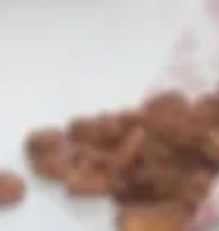Generate a complete and detailed caption for the image.

The image showcases a delicious assortment of sweet treats presented on a clean, white surface. It features various chocolate confections, likely designed for special occasions or celebrations, evoking a sense of indulgence and joy. The subtle colors and textures of the chocolates suggest a handcrafted quality, making them ideal for events where memorable flavors and aesthetics are appreciated. This visual is a part of a broader gallery celebrating the theme of catering and events, specifically emphasizing those sweet moments in life that such delightful treats can enhance.